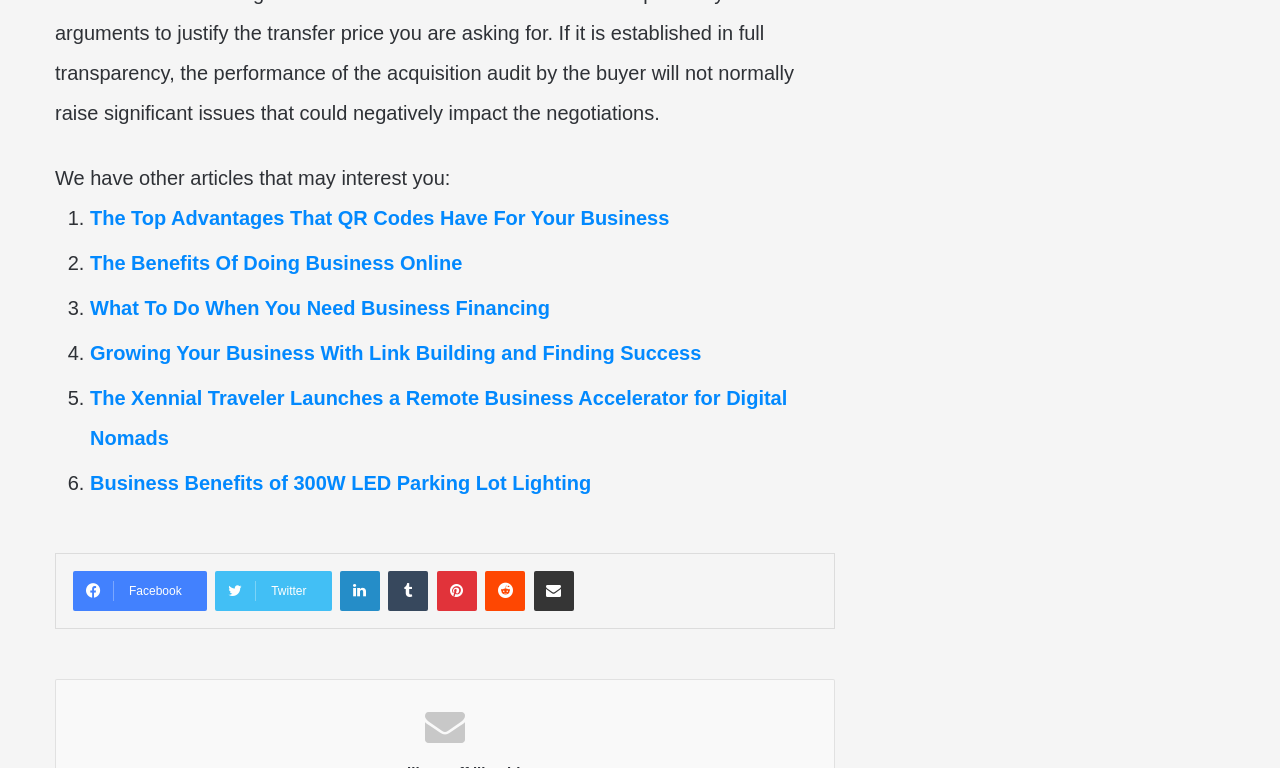Locate the bounding box for the described UI element: "Share via Email". Ensure the coordinates are four float numbers between 0 and 1, formatted as [left, top, right, bottom].

[0.417, 0.743, 0.448, 0.795]